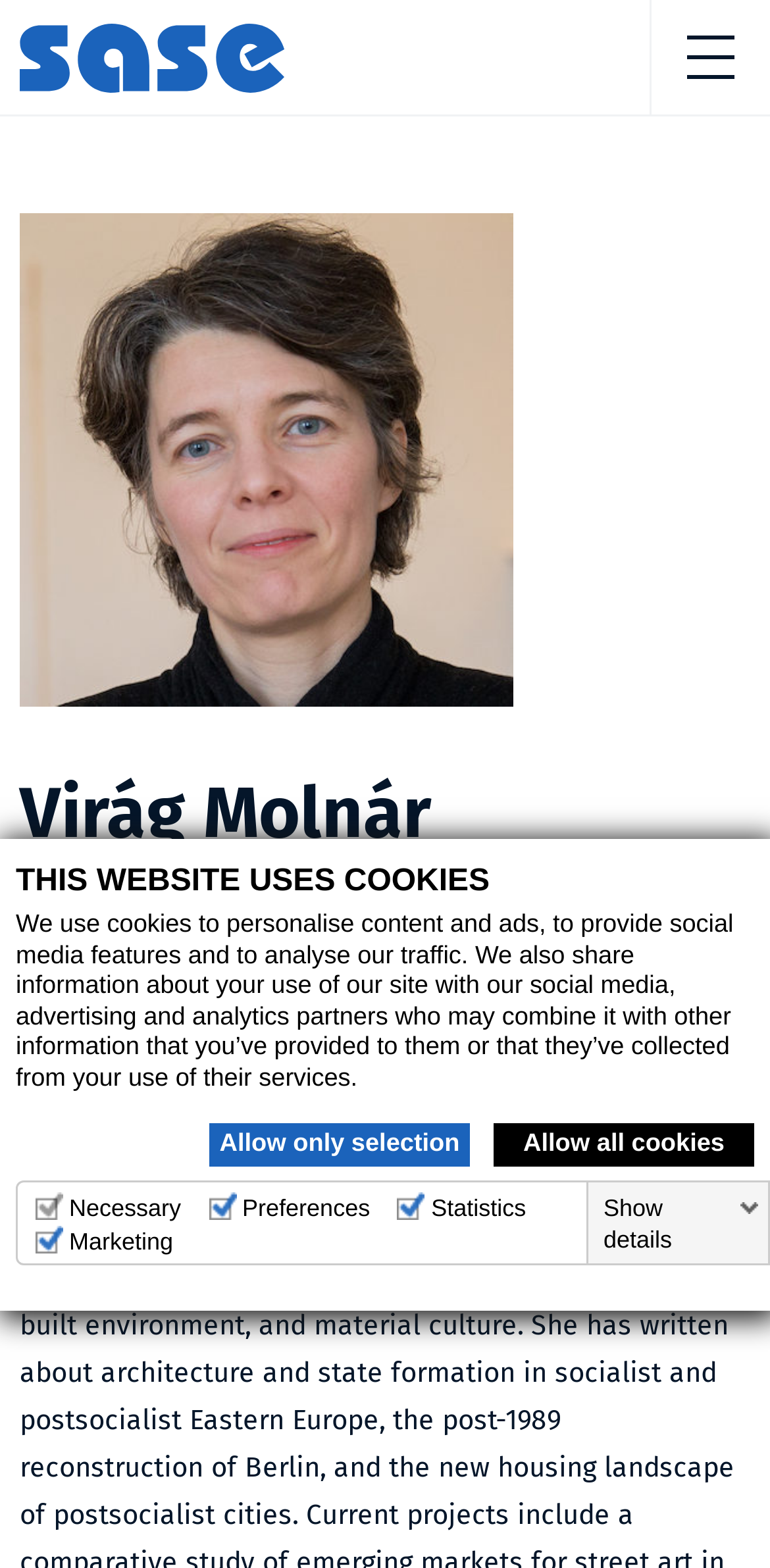Please give a succinct answer using a single word or phrase:
What is the text of the link above the cookie settings?

THIS WEBSITE USES COOKIES